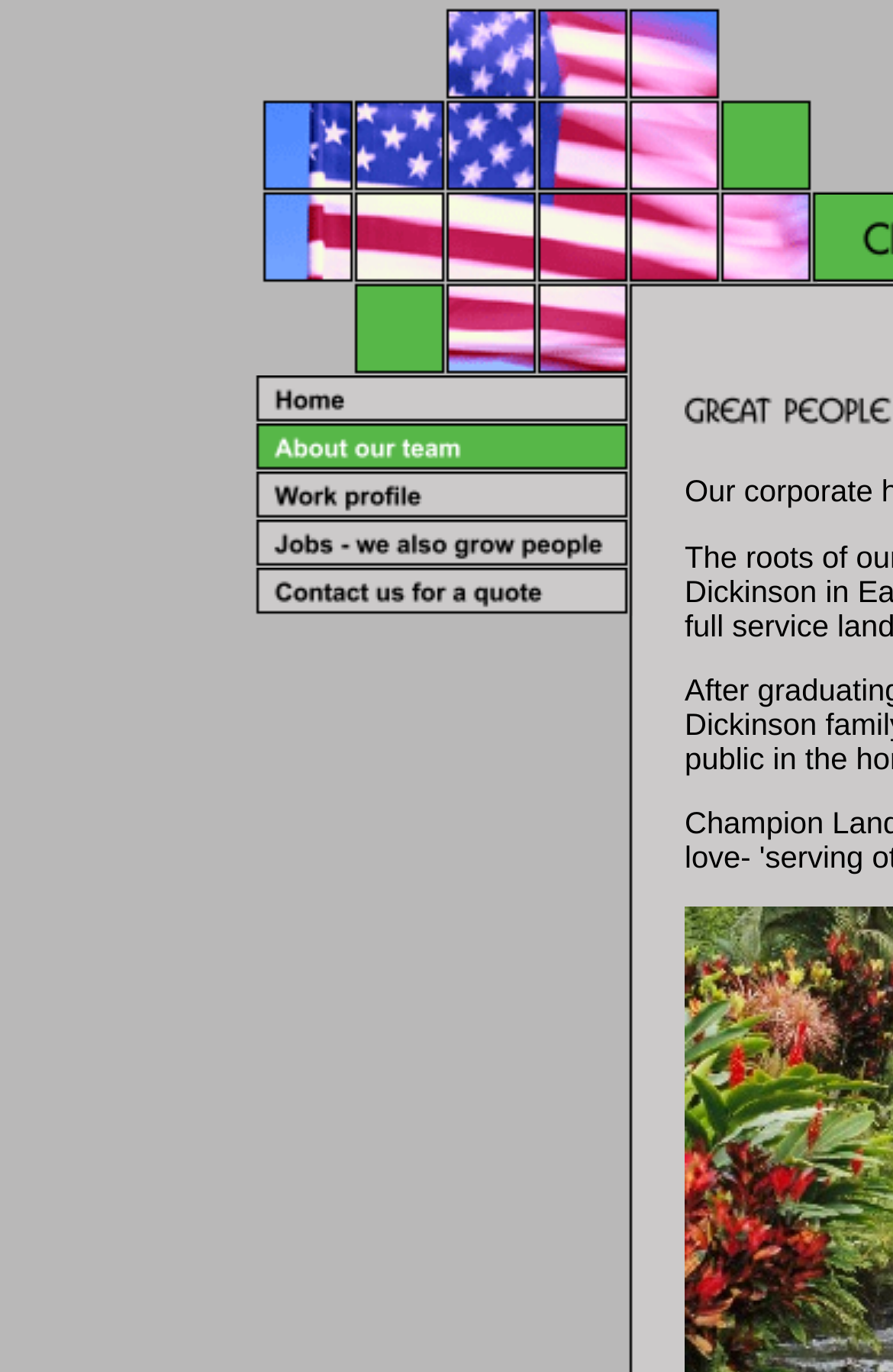Explain in detail what is displayed on the webpage.

The webpage appears to be a company's website, likely related to landscape installation and maintenance, as indicated by the meta description. 

At the top of the page, there is a large image that spans almost the entire width of the page. Below this image, there is a table with five rows, each containing a cell with a link and an accompanying image. The links are arranged horizontally, with the first link, "Home", located at the top left, followed by "About our team", "Work profile", "Jobs - we also grow people", and "Contact us for a quote" in sequence. Each link has a corresponding image beside it. The links and images are evenly spaced and aligned, creating a neat and organized navigation menu.